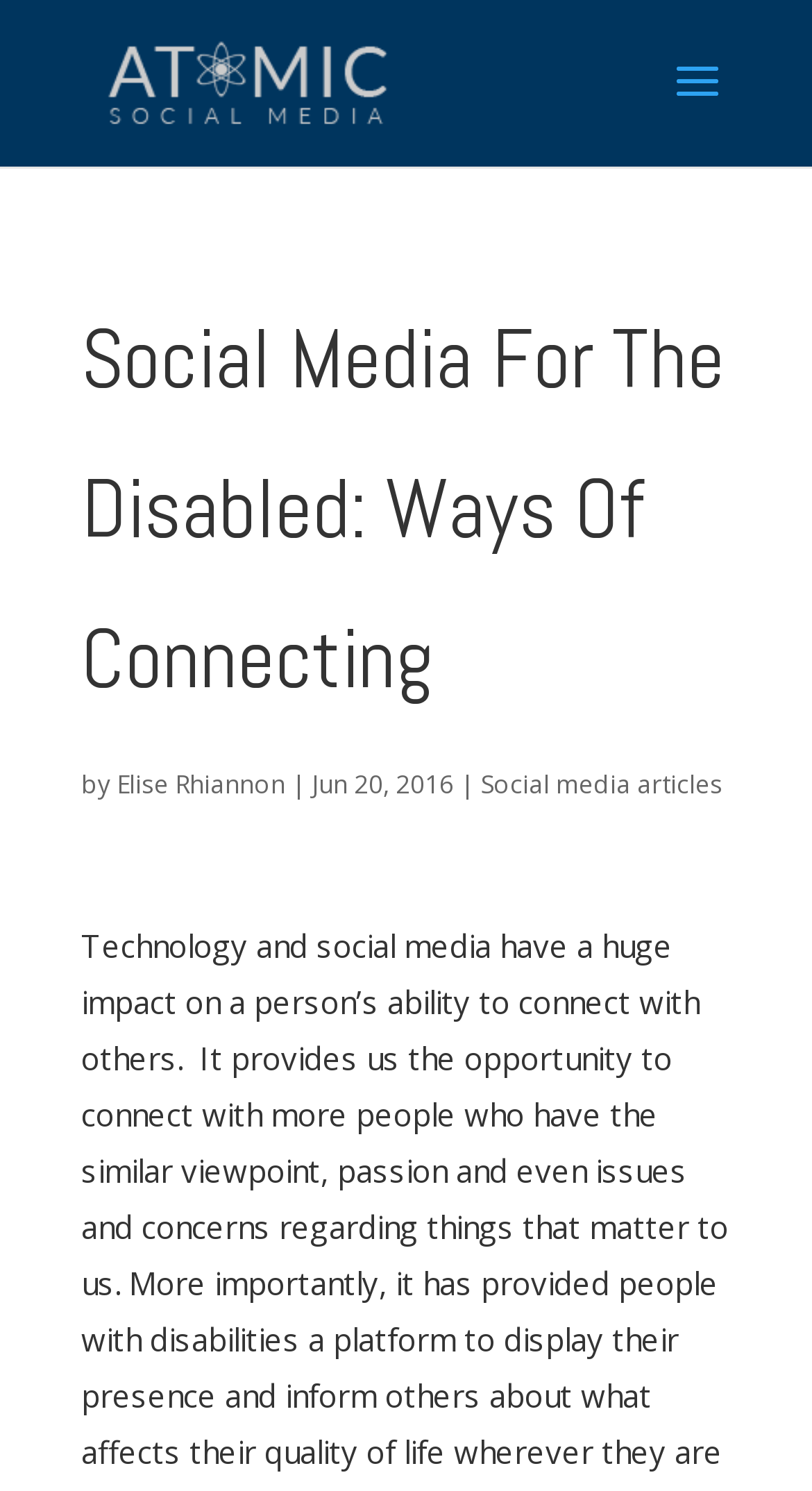Determine the bounding box of the UI component based on this description: "Social media articles". The bounding box coordinates should be four float values between 0 and 1, i.e., [left, top, right, bottom].

[0.592, 0.514, 0.89, 0.538]